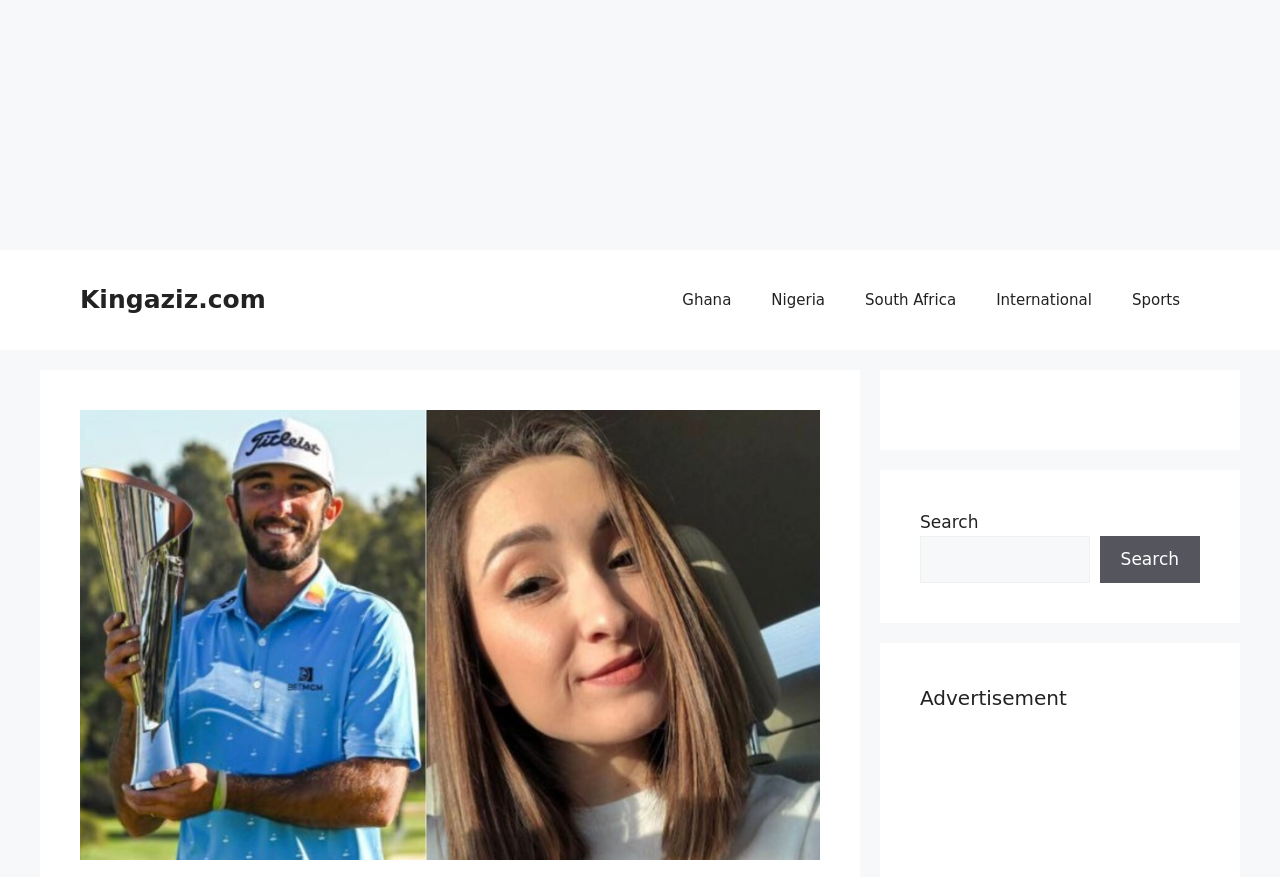What is the purpose of the search box?
Provide an in-depth answer to the question, covering all aspects.

The answer can be found by looking at the search box and its accompanying button which suggests that it is used for searching.